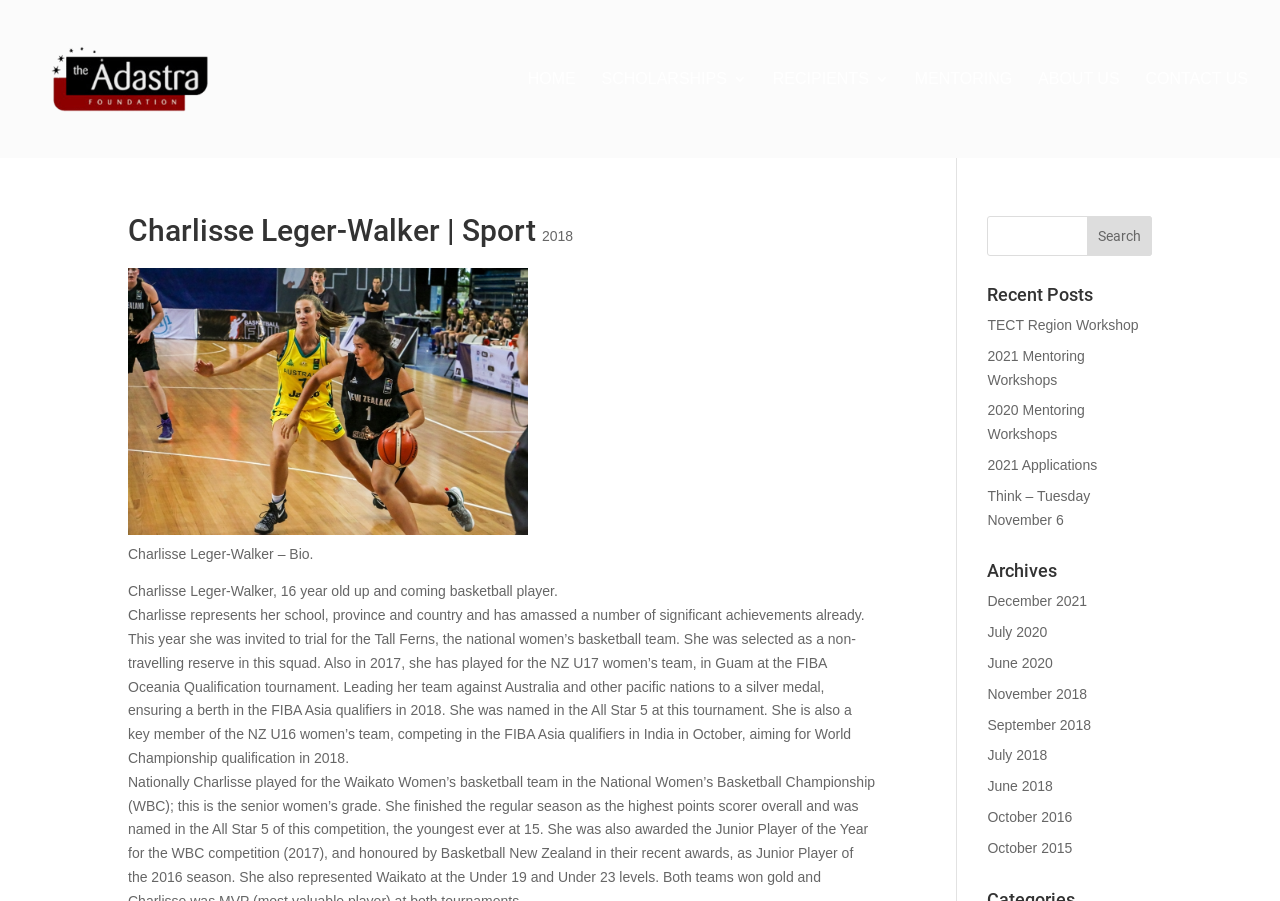Find the coordinates for the bounding box of the element with this description: "TECT Region Workshop".

[0.771, 0.352, 0.89, 0.37]